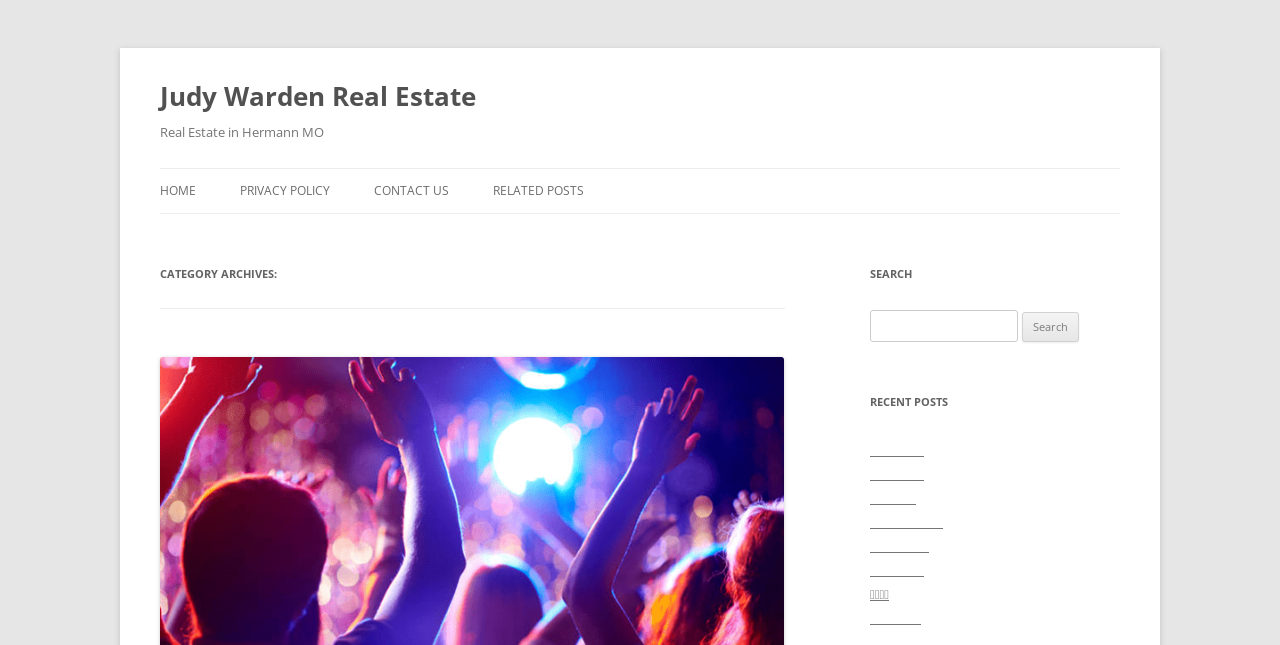Give a detailed account of the webpage.

This webpage is an archive page for "남자 밤 일자리" on Judy Warden Real Estate's website. At the top, there is a heading "Judy Warden Real Estate" with a link to the main page, followed by a heading "Real Estate in Hermann MO". 

Below these headings, there is a navigation menu with links to "HOME", "PRIVACY POLICY", "CONTACT US", and "RELATED POSTS". 

To the right of the navigation menu, there is a header section with a heading "CATEGORY ARCHIVES: 남자 밤 일자리" and a search bar with a label "Search for:" and a button to submit the search query. 

Below the search bar, there is a section titled "RECENT POSTS" with a list of 8 links to recent posts, including "여우 알바 구인", "업소 구인 구직", "남자 밤 알바", and others. These links are arranged vertically, one below the other, and take up most of the page's content area.